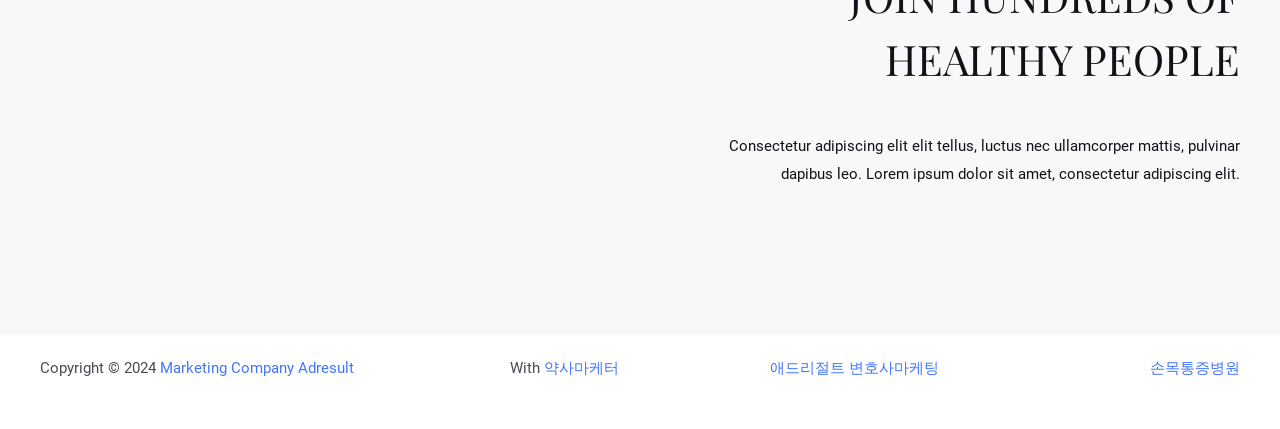What is the company name in the footer?
Based on the visual content, answer with a single word or a brief phrase.

Marketing Company Adresult